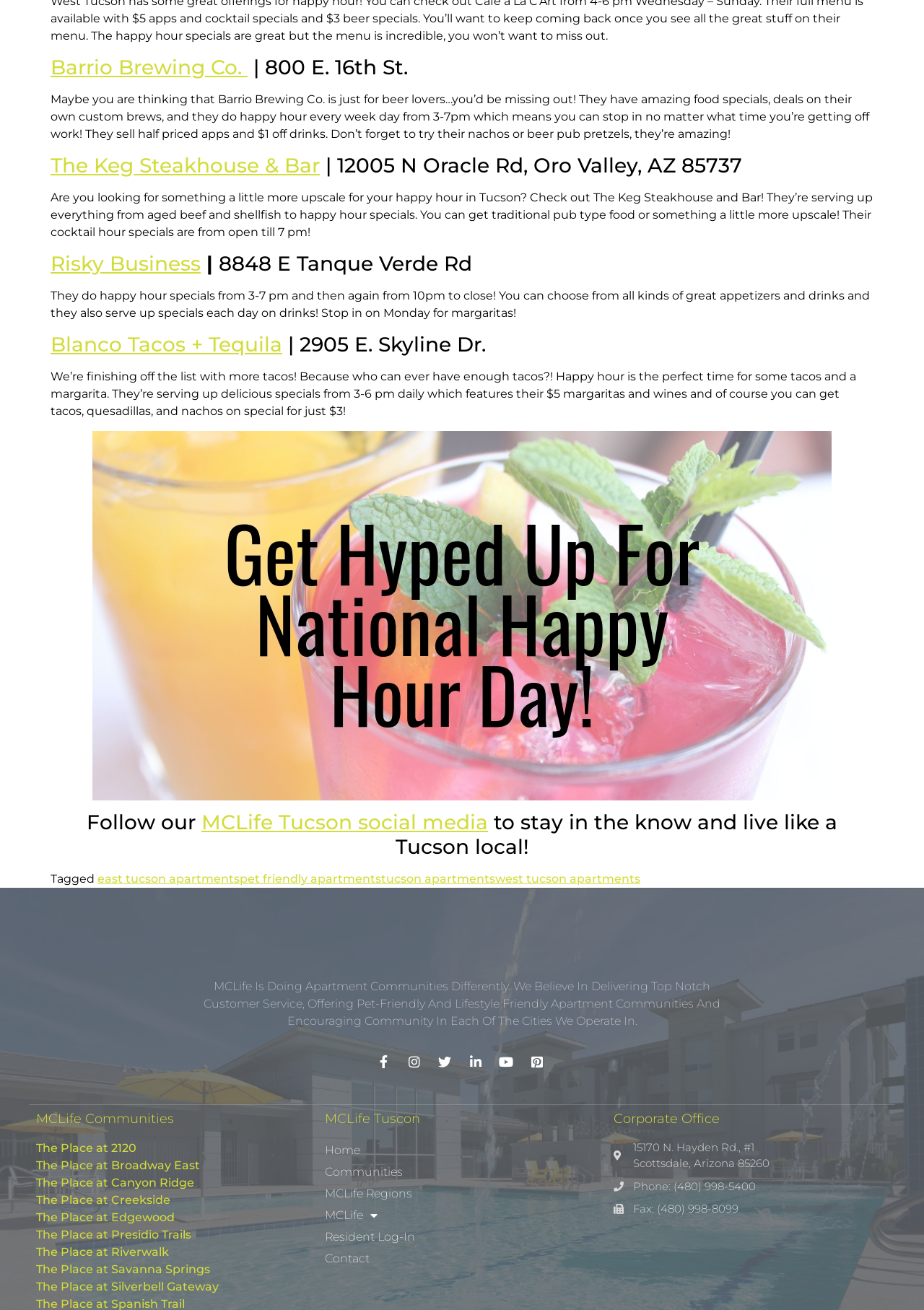What is the theme of the highlighted happy hours?
Kindly offer a comprehensive and detailed response to the question.

The webpage is highlighting the 7 best happy hours in Tucson, featuring different bars and restaurants, including Barrio Brewing Co., The Keg Steakhouse & Bar, Risky Business, and Blanco Tacos + Tequila, with their respective happy hour specials and deals.